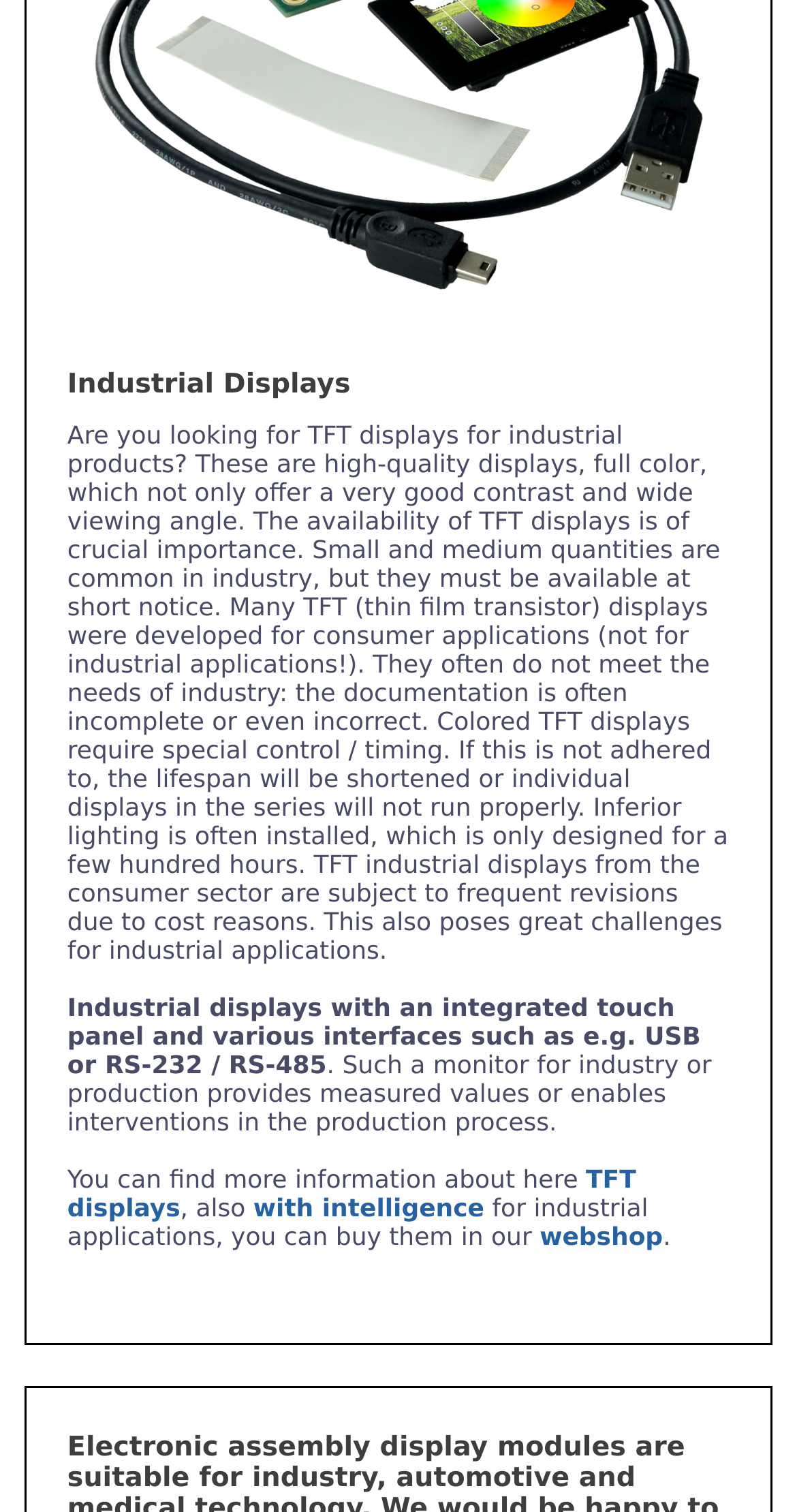Using the webpage screenshot and the element description TFT / Graphiccolor and b&w, determine the bounding box coordinates. Specify the coordinates in the format (top-left x, top-left y, bottom-right x, bottom-right y) with values ranging from 0 to 1.

[0.003, 0.328, 0.323, 0.404]